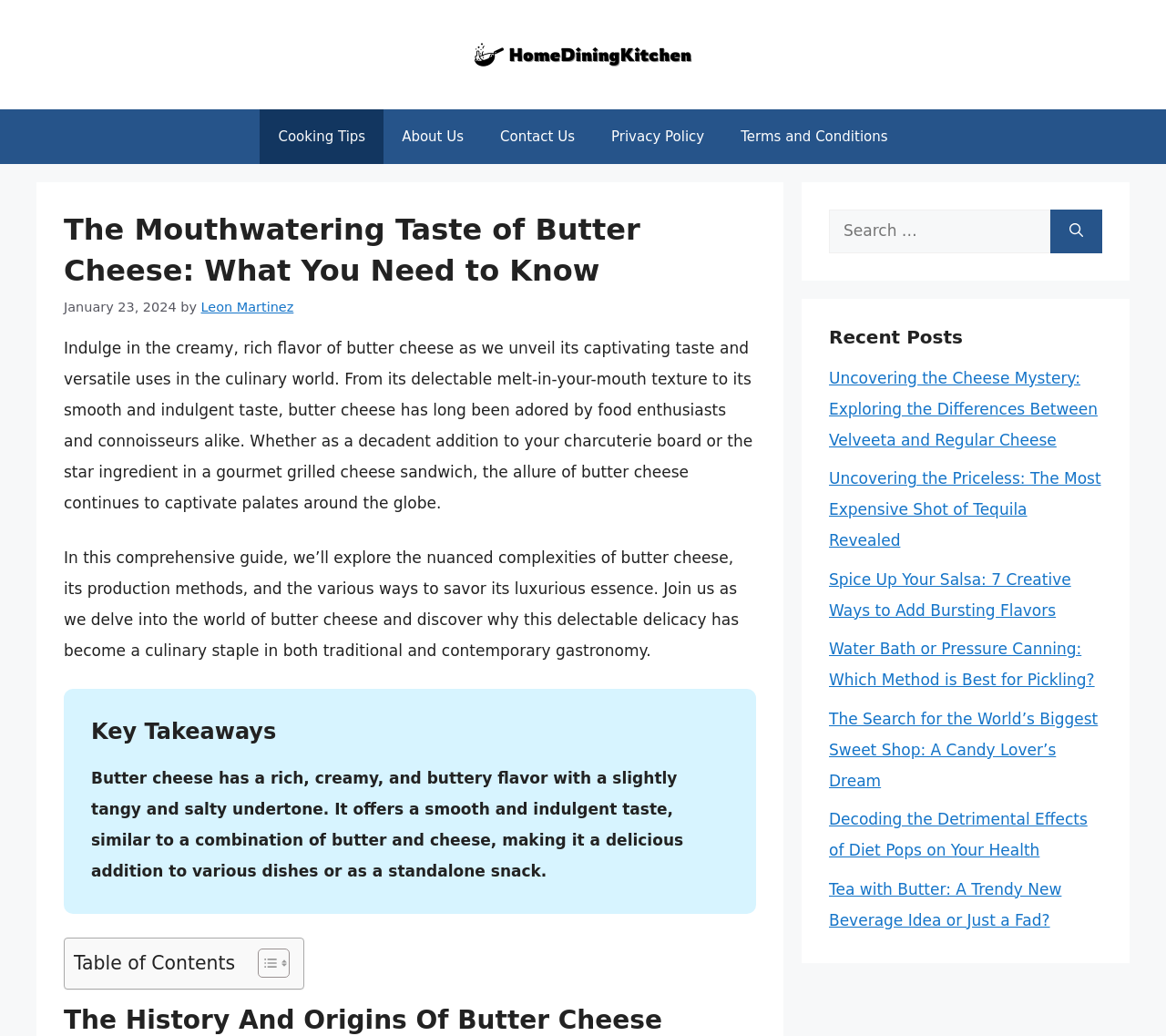Based on the element description: "Contact Us", identify the UI element and provide its bounding box coordinates. Use four float numbers between 0 and 1, [left, top, right, bottom].

[0.413, 0.106, 0.509, 0.158]